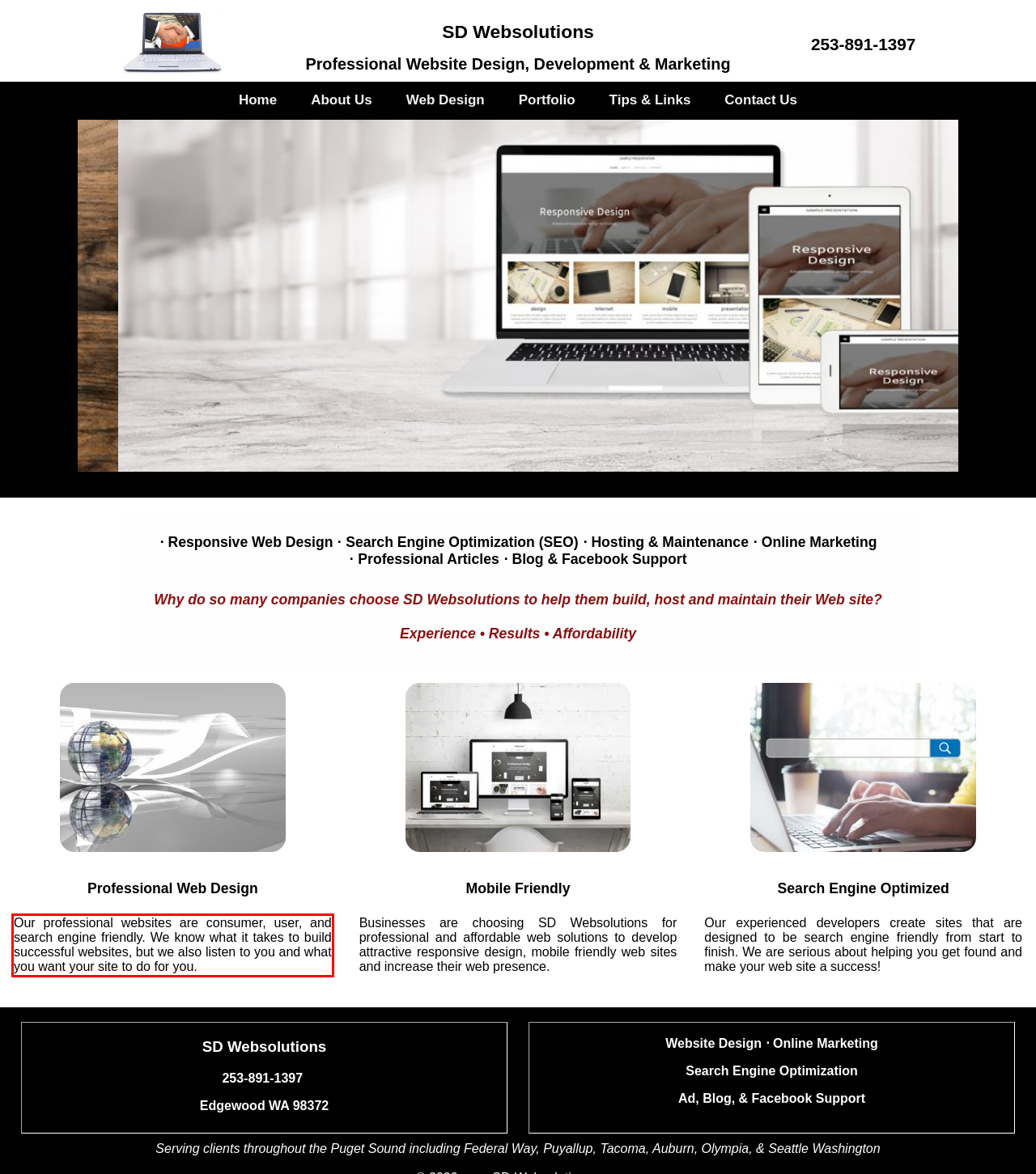There is a UI element on the webpage screenshot marked by a red bounding box. Extract and generate the text content from within this red box.

Our professional websites are consumer, user, and search engine friendly. We know what it takes to build successful websites, but we also listen to you and what you want your site to do for you.